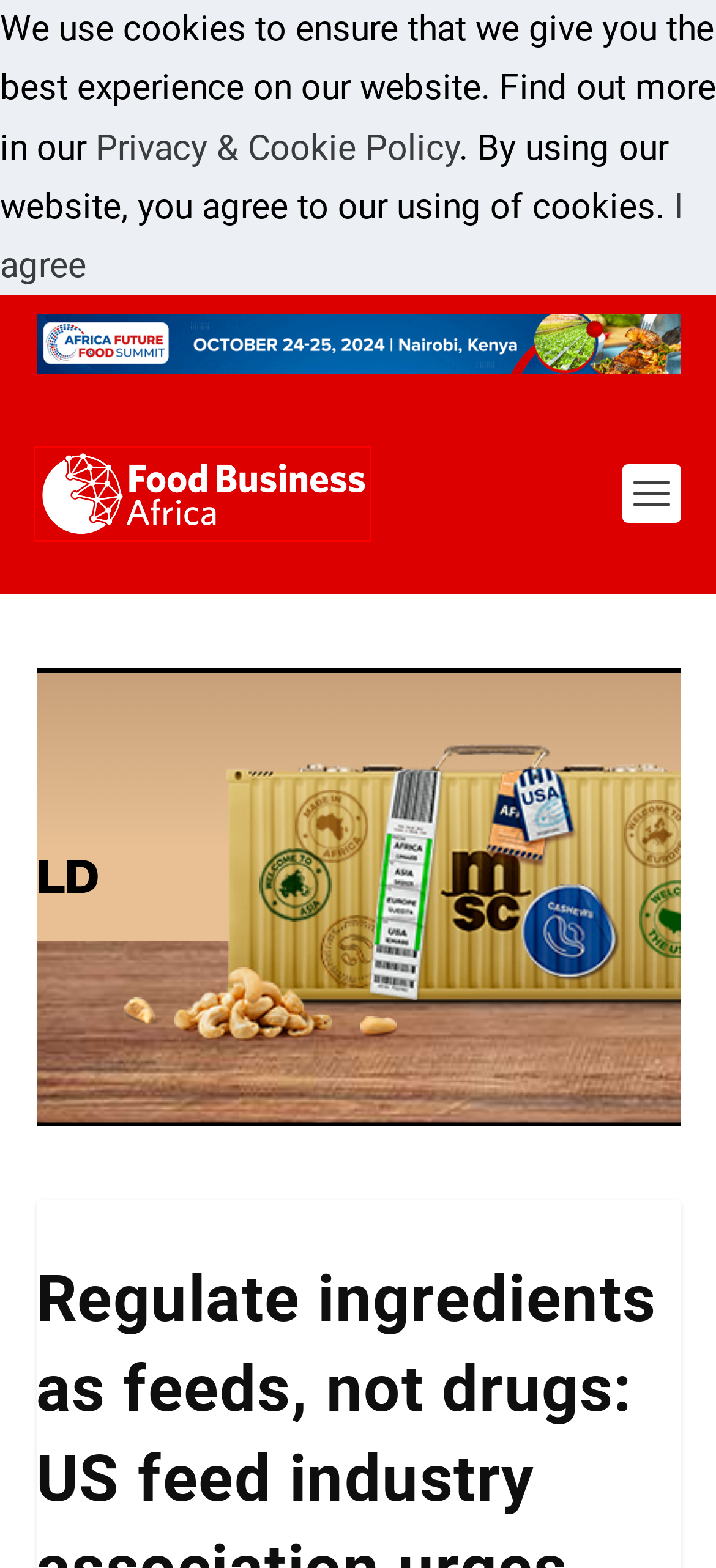Observe the provided screenshot of a webpage that has a red rectangle bounding box. Determine the webpage description that best matches the new webpage after clicking the element inside the red bounding box. Here are the candidates:
A. Africa CEO Voices | Inspiring Leadership & Sustainable Business Transformation in Africa
B. Food Business Africa | Africa's No. 1 Food Industry Magazine
C. Orkla integrates Hamé and Vitana companies | Food Business Africa Magazine
D. Sustainability Middle East & Africa Magazine
E. Africa Future Food Summit - Sustainable Food Systems Conference
F. Privacy & Cookies Policy | Food Business Africa Magazine
G. Food Business Africa Magazine
H. CONTACT | Food Business Africa Magazine

G